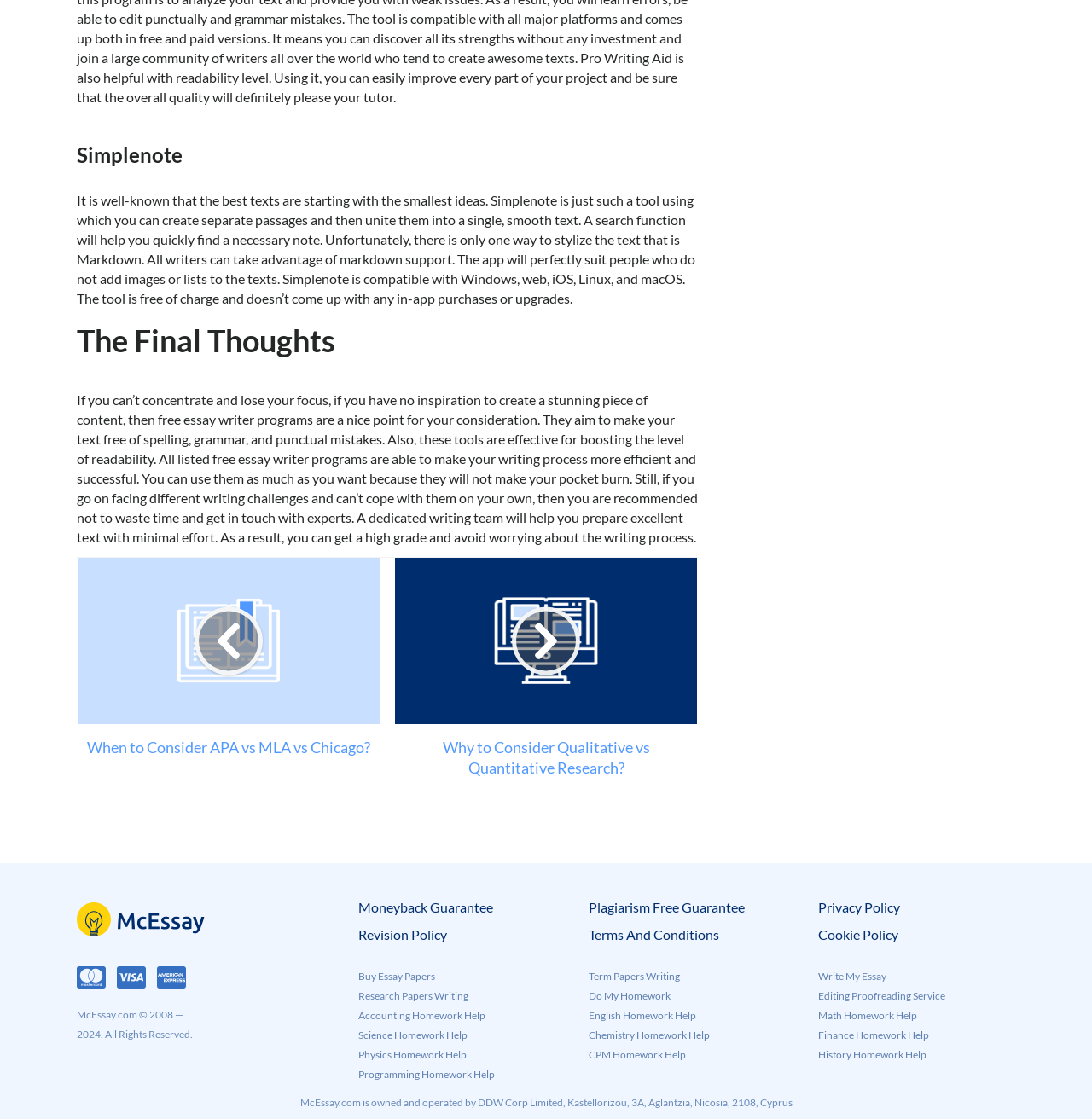Please pinpoint the bounding box coordinates for the region I should click to adhere to this instruction: "Click on 'Professional Essay Writing Service' link".

[0.07, 0.83, 0.198, 0.845]